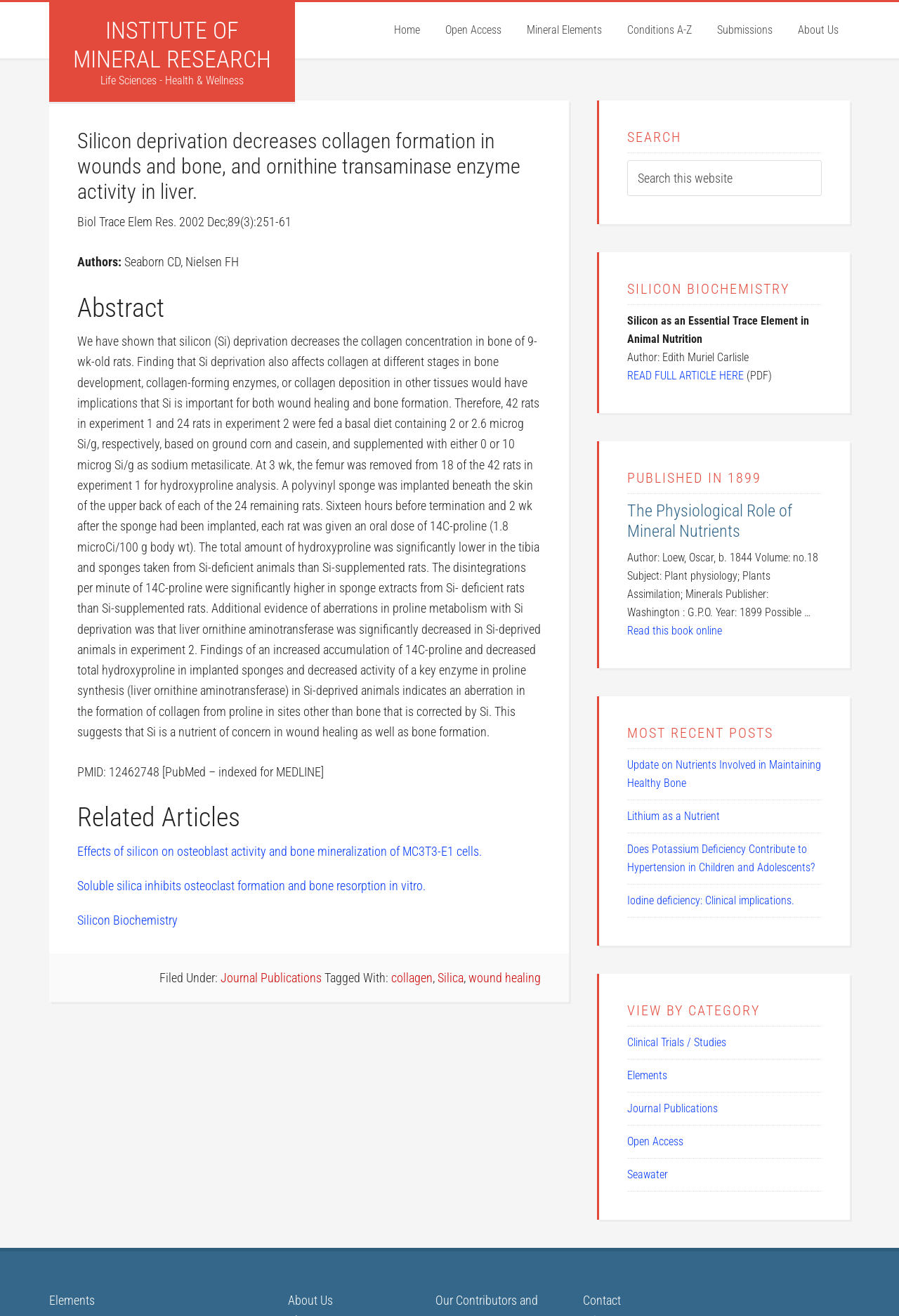Identify the bounding box coordinates of the area you need to click to perform the following instruction: "Read full article about silicon biochemistry".

[0.698, 0.28, 0.827, 0.29]